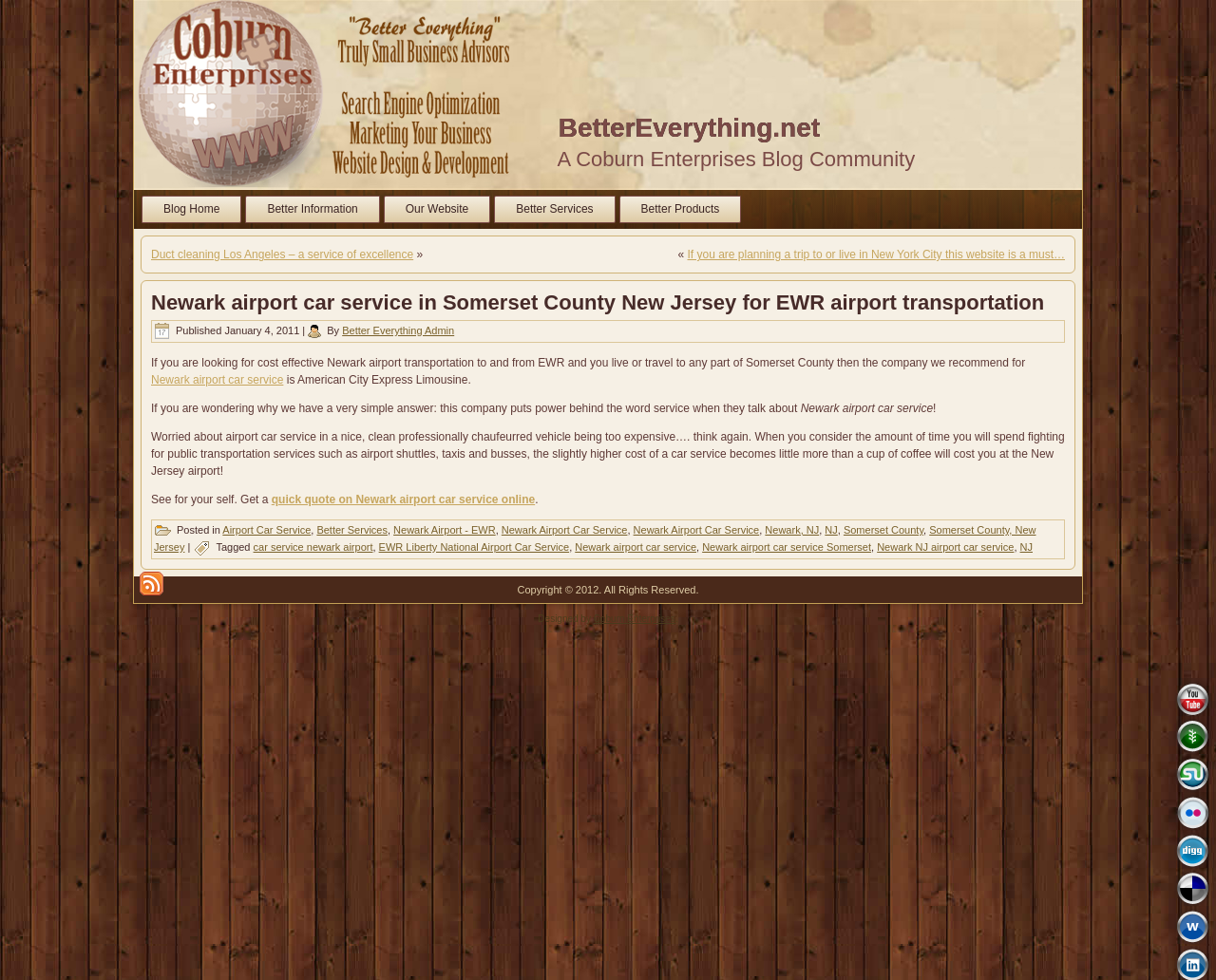What is the name of the blog community?
Respond to the question with a well-detailed and thorough answer.

The answer can be found in the top section of the webpage, where it states 'A Coburn Enterprises Blog Community'.